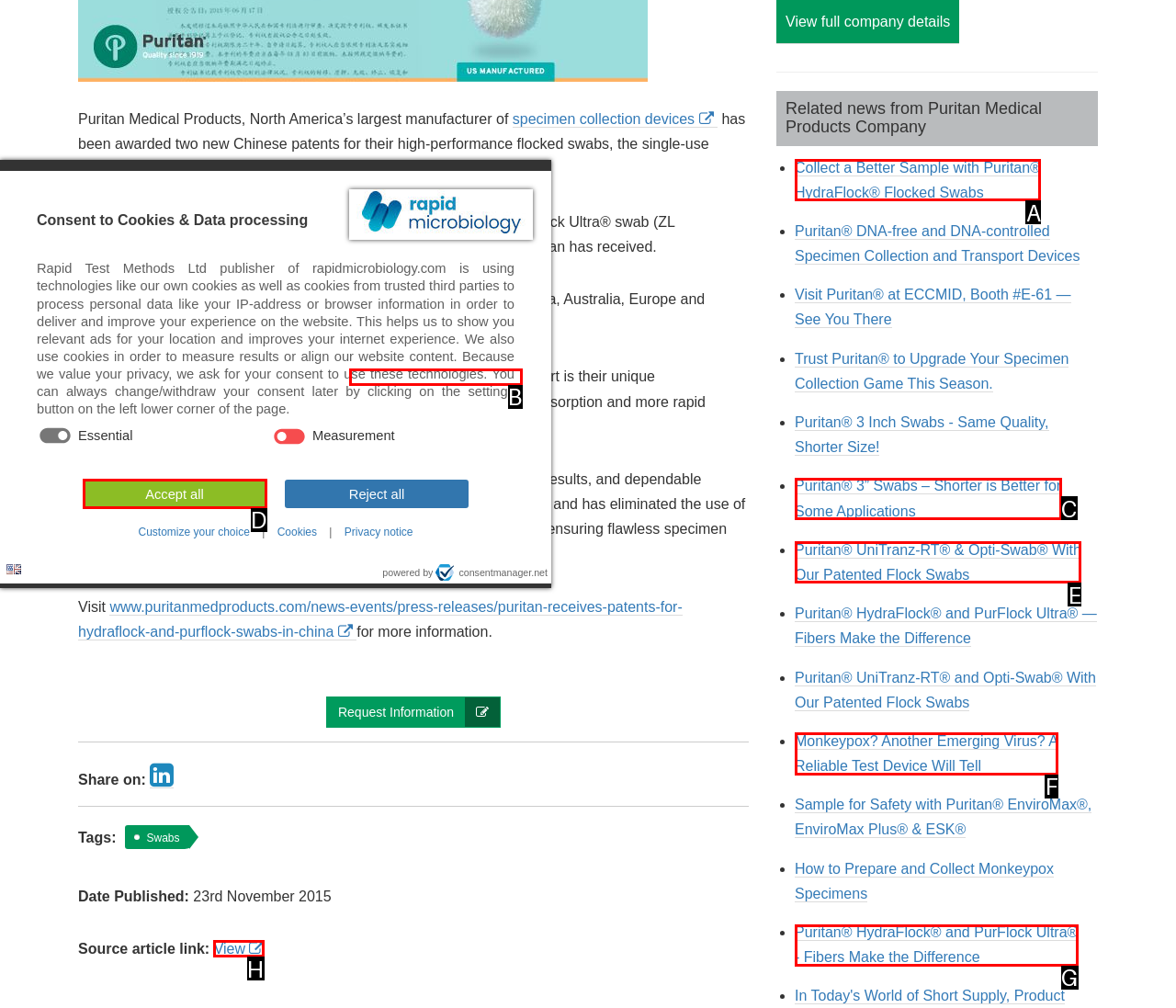From the available choices, determine which HTML element fits this description: PurFlock Ultra® swabs Respond with the correct letter.

B